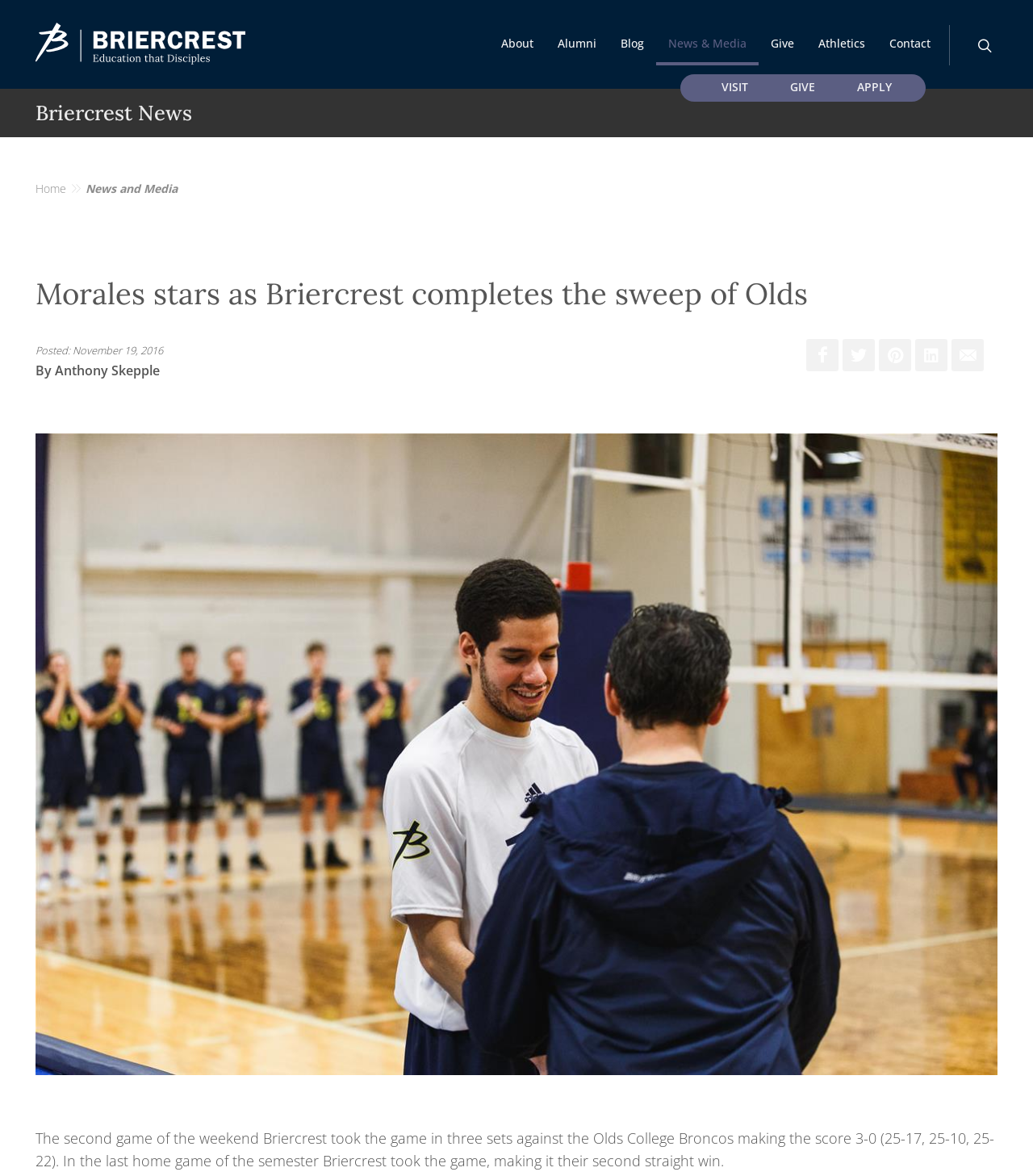Explain in detail what you observe on this webpage.

The webpage appears to be a news article from Briercrest College and Seminary. At the top left corner, there is a logo of the college, accompanied by a navigation menu with links to various sections such as "About", "Alumni", "Blog", "News & Media", "Give", "Athletics", and "Contact". 

Below the navigation menu, there is a search bar where users can type and hit enter to search for content. Next to the search bar, there are three prominent buttons labeled "VISIT", "GIVE", and "APPLY". 

The main content of the webpage is a news article with the title "Morales stars as Briercrest completes the sweep of Olds". The article is divided into sections, with the title at the top, followed by the date "Posted: November 19, 2016" and the author's name "By Anthony Skepple". 

The article's content is accompanied by a large image that takes up most of the page's width. The image is likely related to the news story, possibly a photo of the game or the player Morales. 

The article's text describes a game between Briercrest and Olds College Broncos, where Briercrest won in three sets. The text provides details about the game, including the scores of each set. 

At the bottom of the article, there are social media links, represented by icons, allowing users to share the article on various platforms.